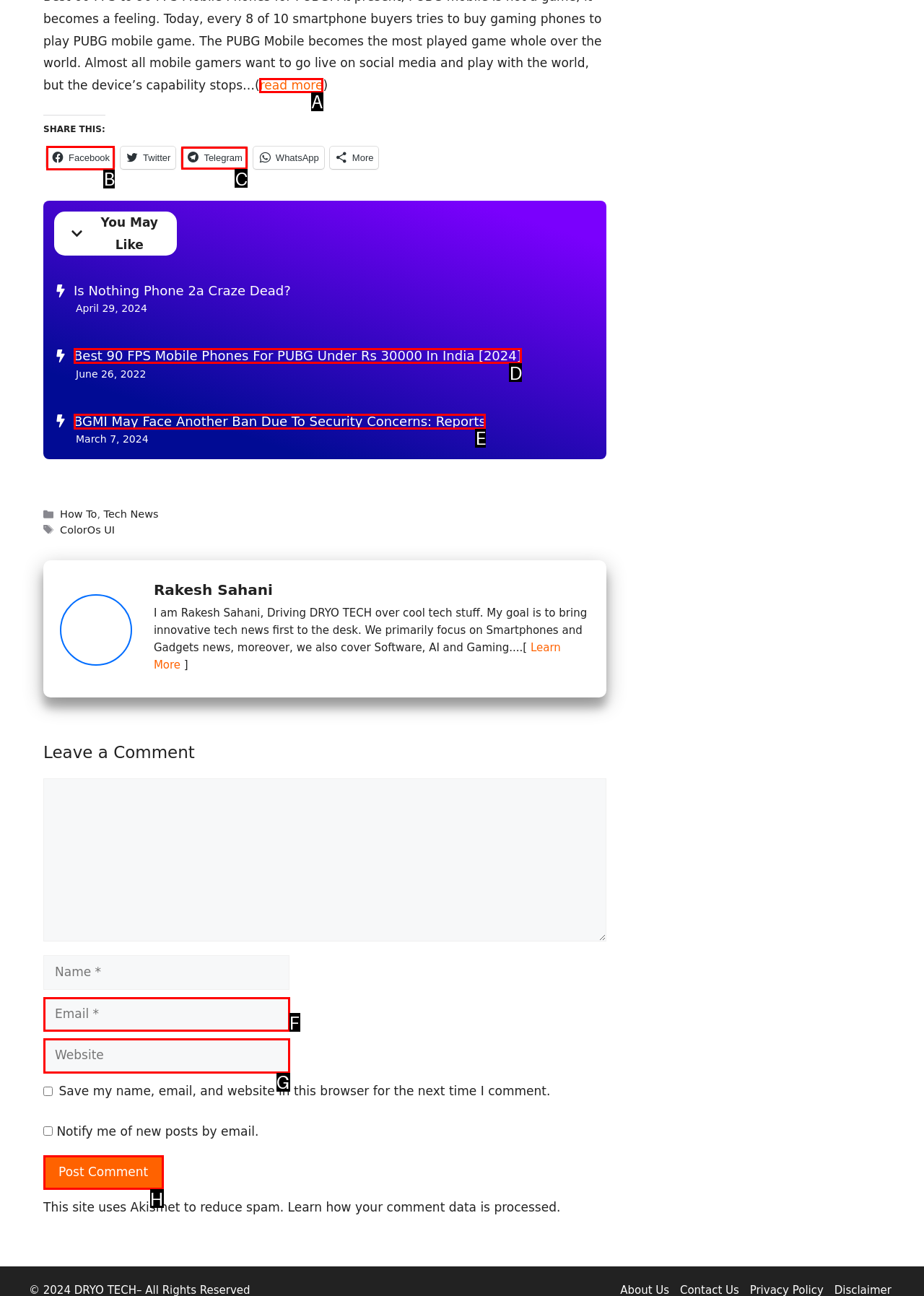Tell me which letter corresponds to the UI element that will allow you to Share on Facebook. Answer with the letter directly.

B